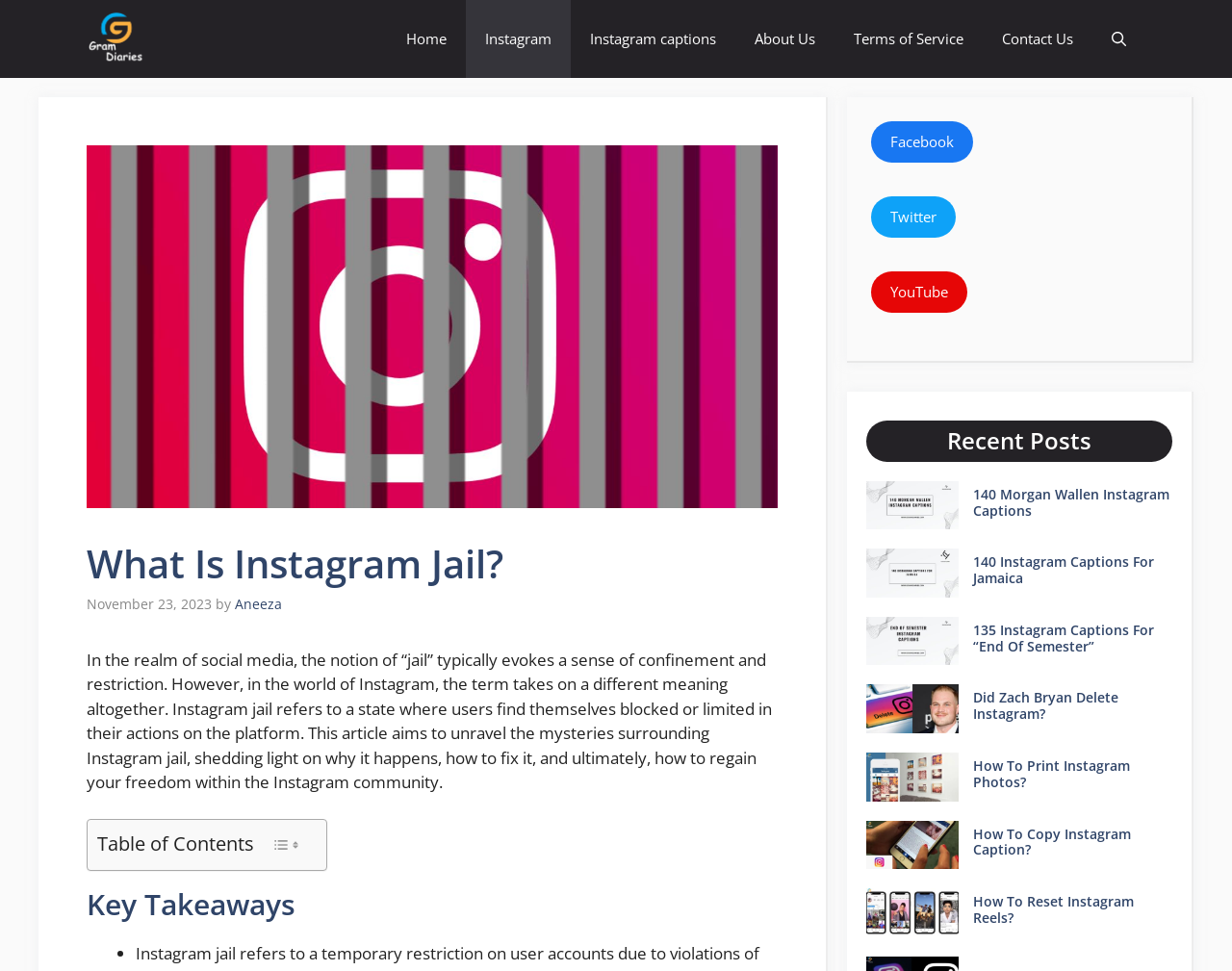What is Instagram Jail?
Answer the question with a single word or phrase derived from the image.

A state where users are blocked or limited on Instagram